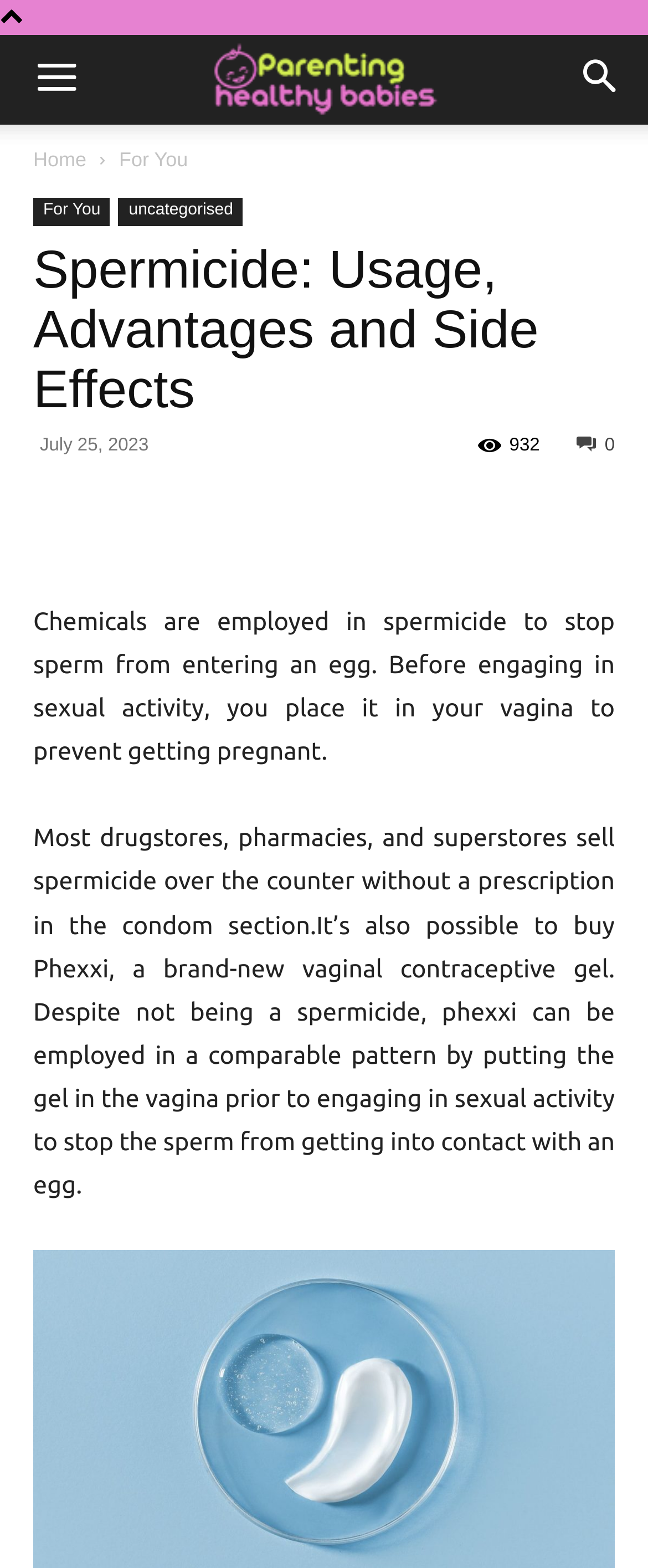Utilize the details in the image to thoroughly answer the following question: What is Phexxi?

Phexxi is mentioned on the webpage as a brand-new vaginal contraceptive gel that can be employed in a comparable pattern to spermicide by putting the gel in the vagina prior to engaging in sexual activity to stop the sperm from getting into contact with an egg.